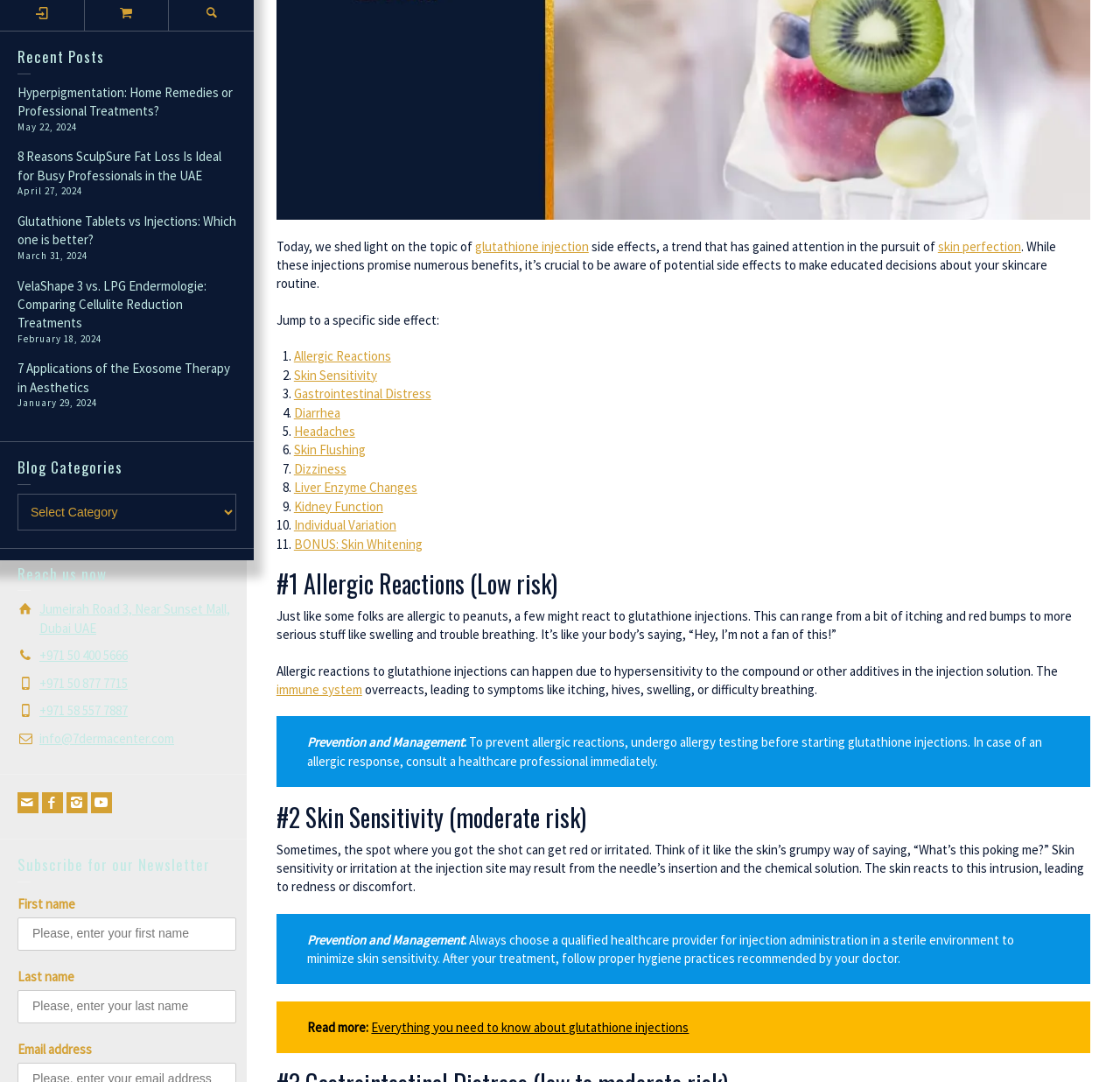From the given element description: "Our Youtube Channel", find the bounding box for the UI element. Provide the coordinates as four float numbers between 0 and 1, in the order [left, top, right, bottom].

[0.081, 0.732, 0.1, 0.752]